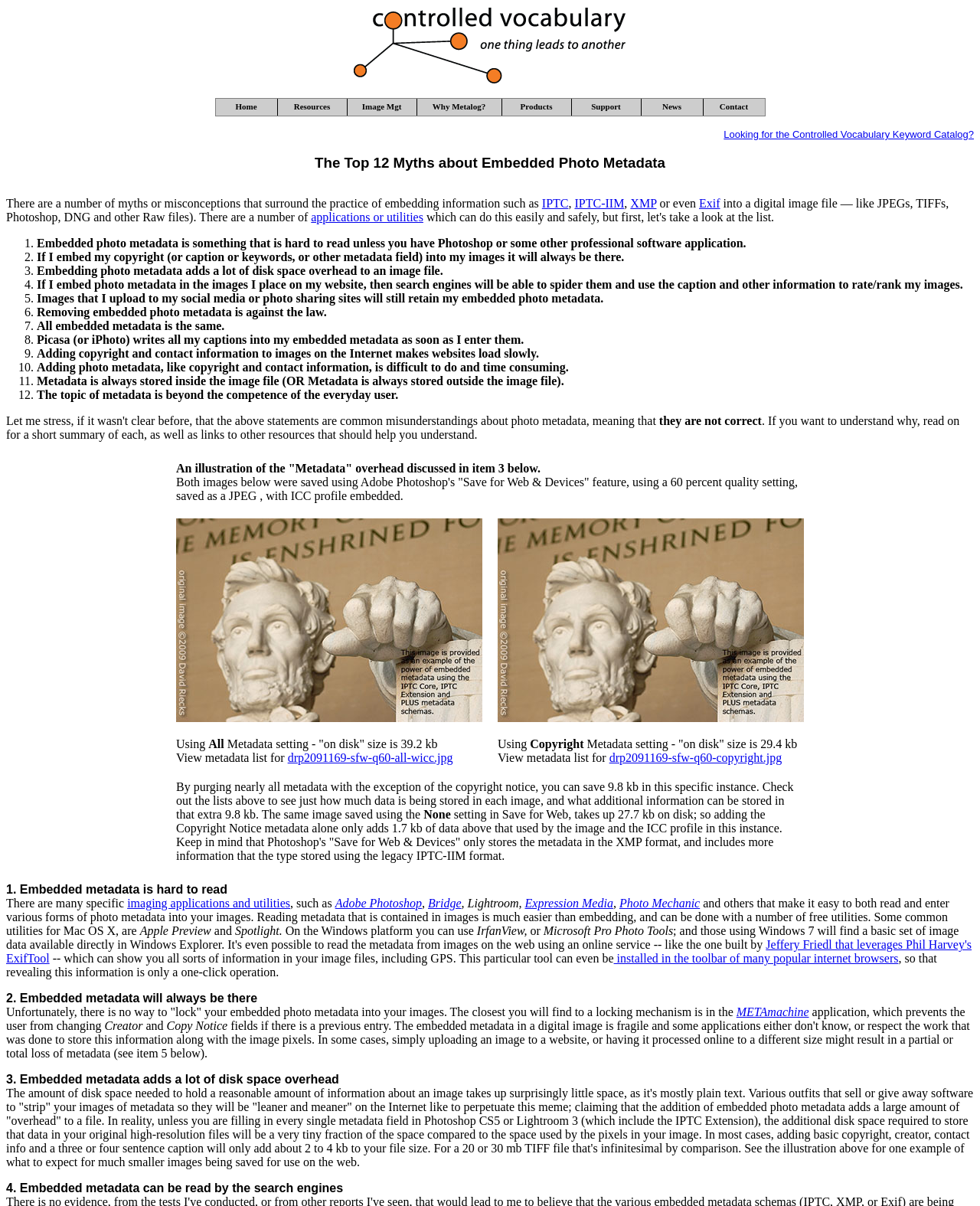What is the name of the software used to save images for web and devices?
Answer the question with a single word or phrase, referring to the image.

Adobe Photoshop